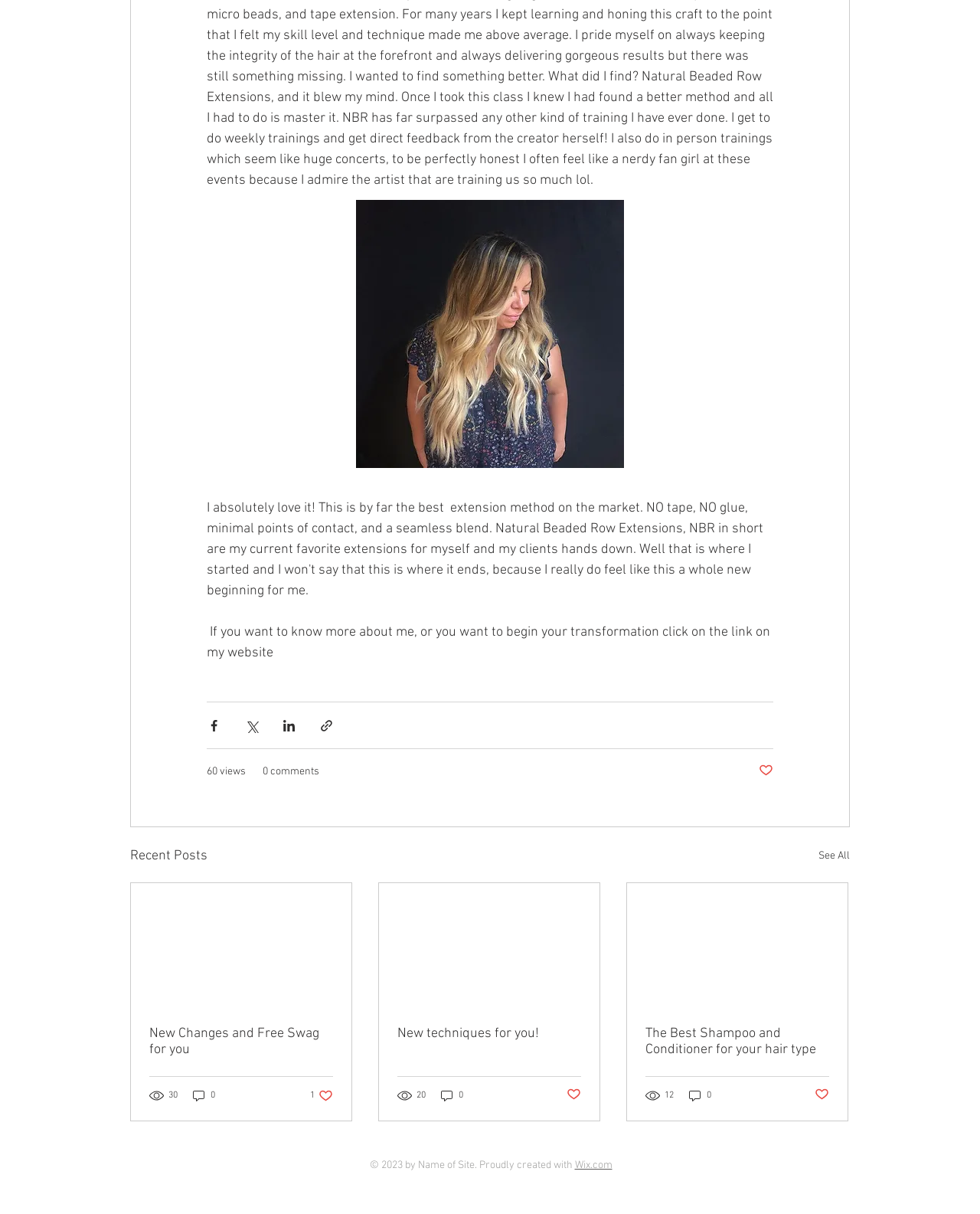How many social icons are in the social bar at the bottom?
Using the visual information from the image, give a one-word or short-phrase answer.

3